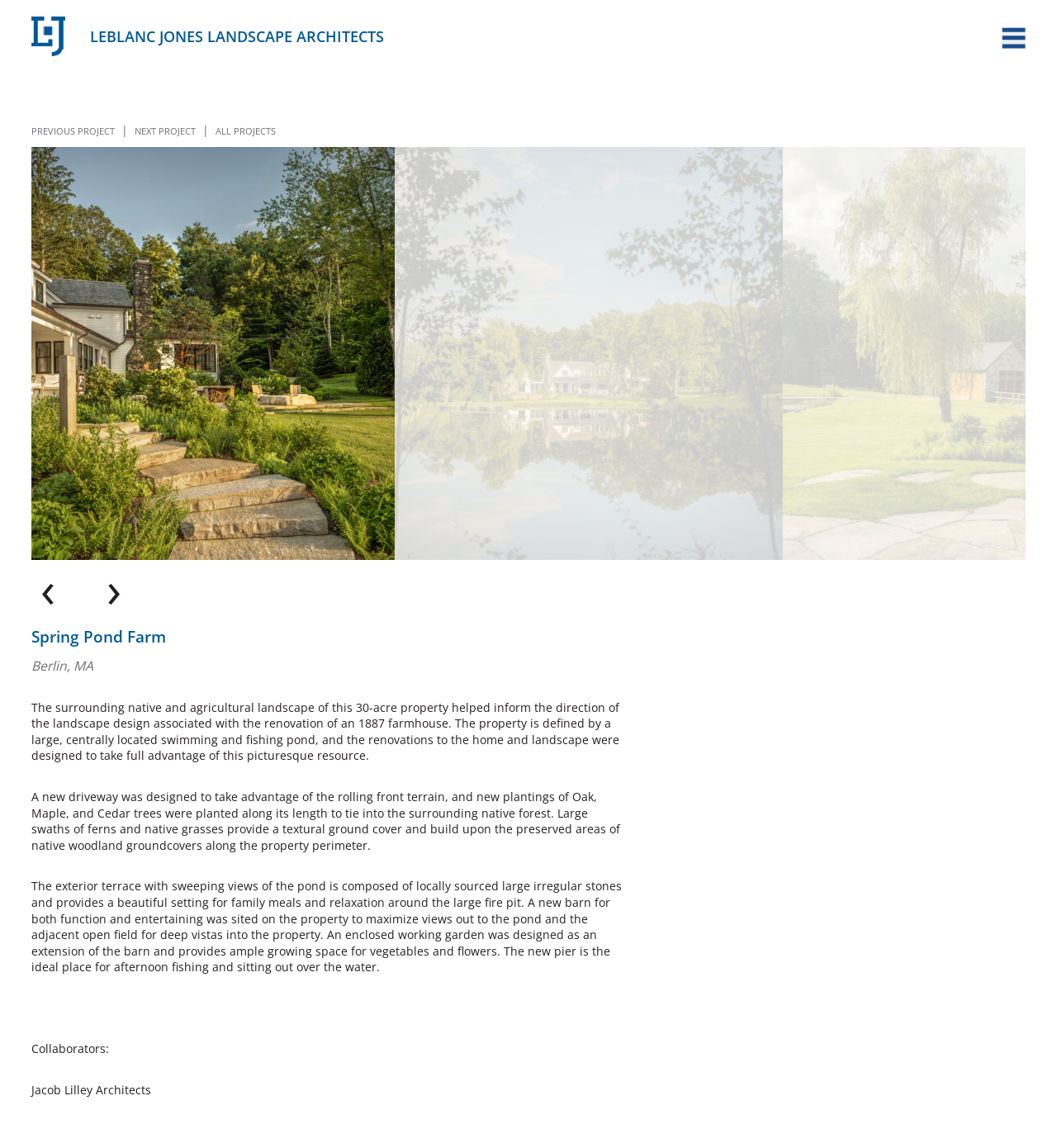Using the given description, provide the bounding box coordinates formatted as (top-left x, top-left y, bottom-right x, bottom-right y), with all values being floating point numbers between 0 and 1. Description: 1

None